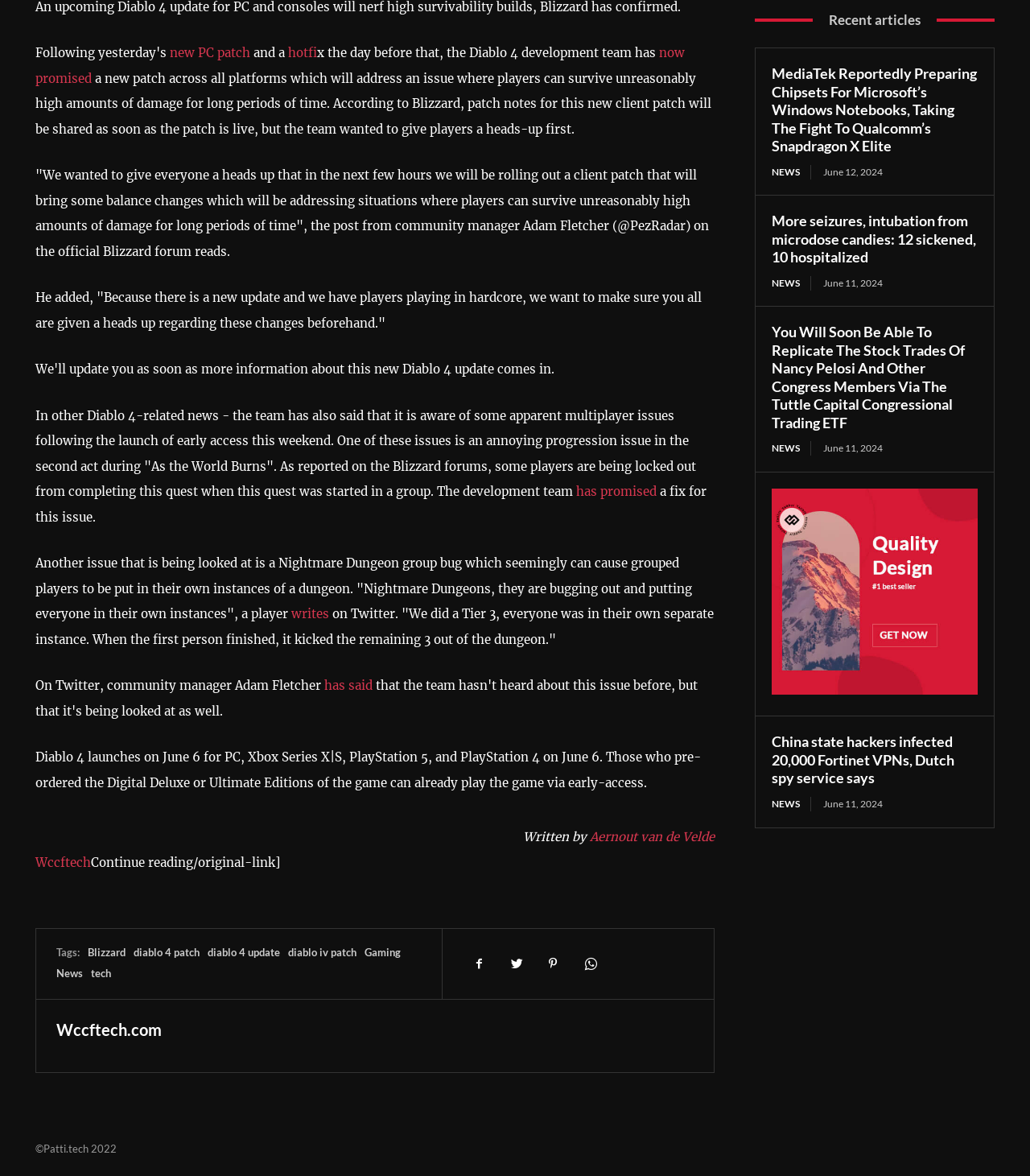Locate the bounding box coordinates of the area to click to fulfill this instruction: "Visit the website Wccftech.com". The bounding box should be presented as four float numbers between 0 and 1, in the order [left, top, right, bottom].

[0.055, 0.867, 0.157, 0.884]